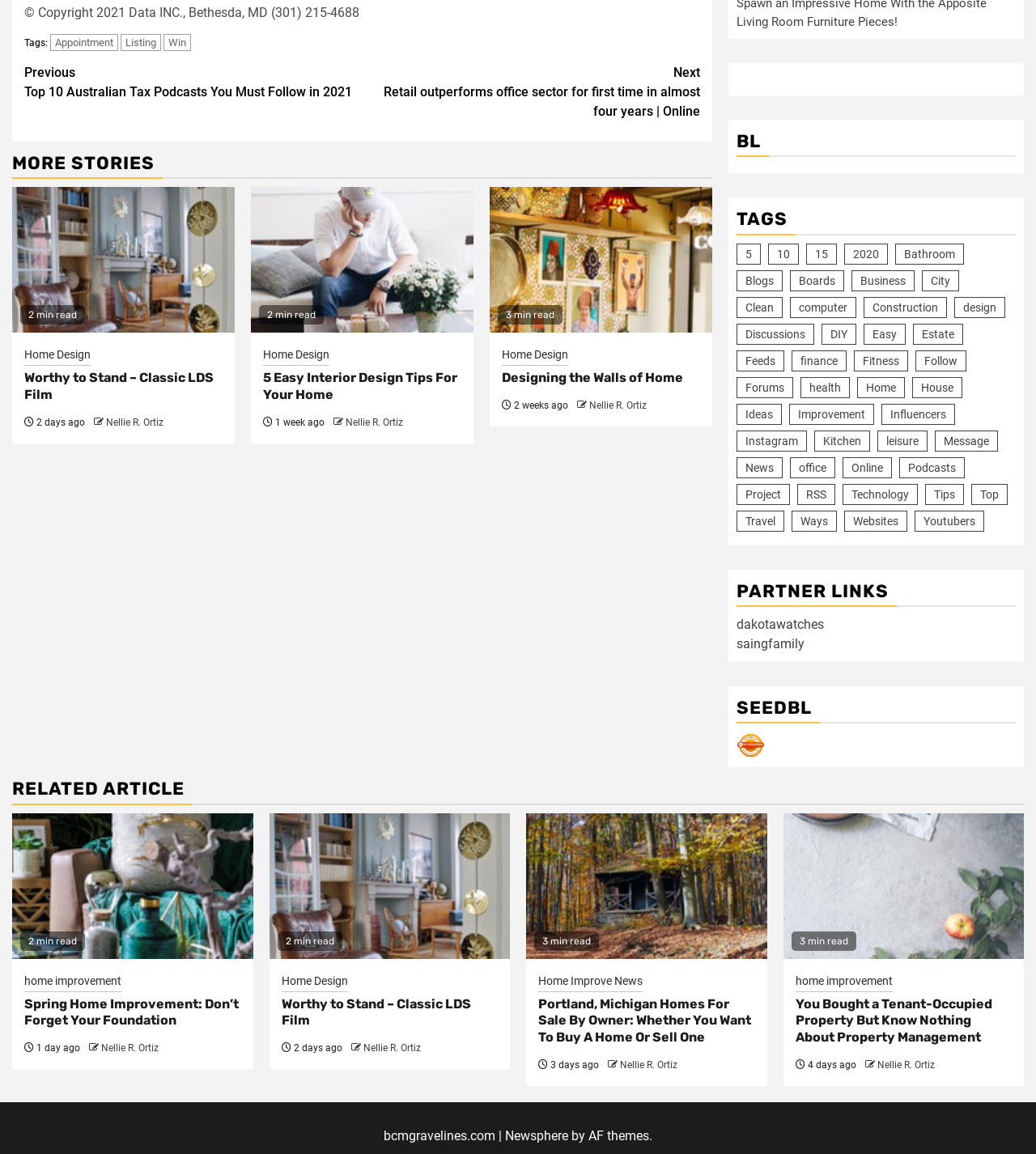What is the copyright year of Data INC?
Provide a detailed answer to the question using information from the image.

The copyright year of Data INC can be found at the top of the webpage, where it says 'Copyright 2021 Data INC., Bethesda, MD (301) 215-4688'. This information is provided to indicate the year in which the content of the webpage was created or published.